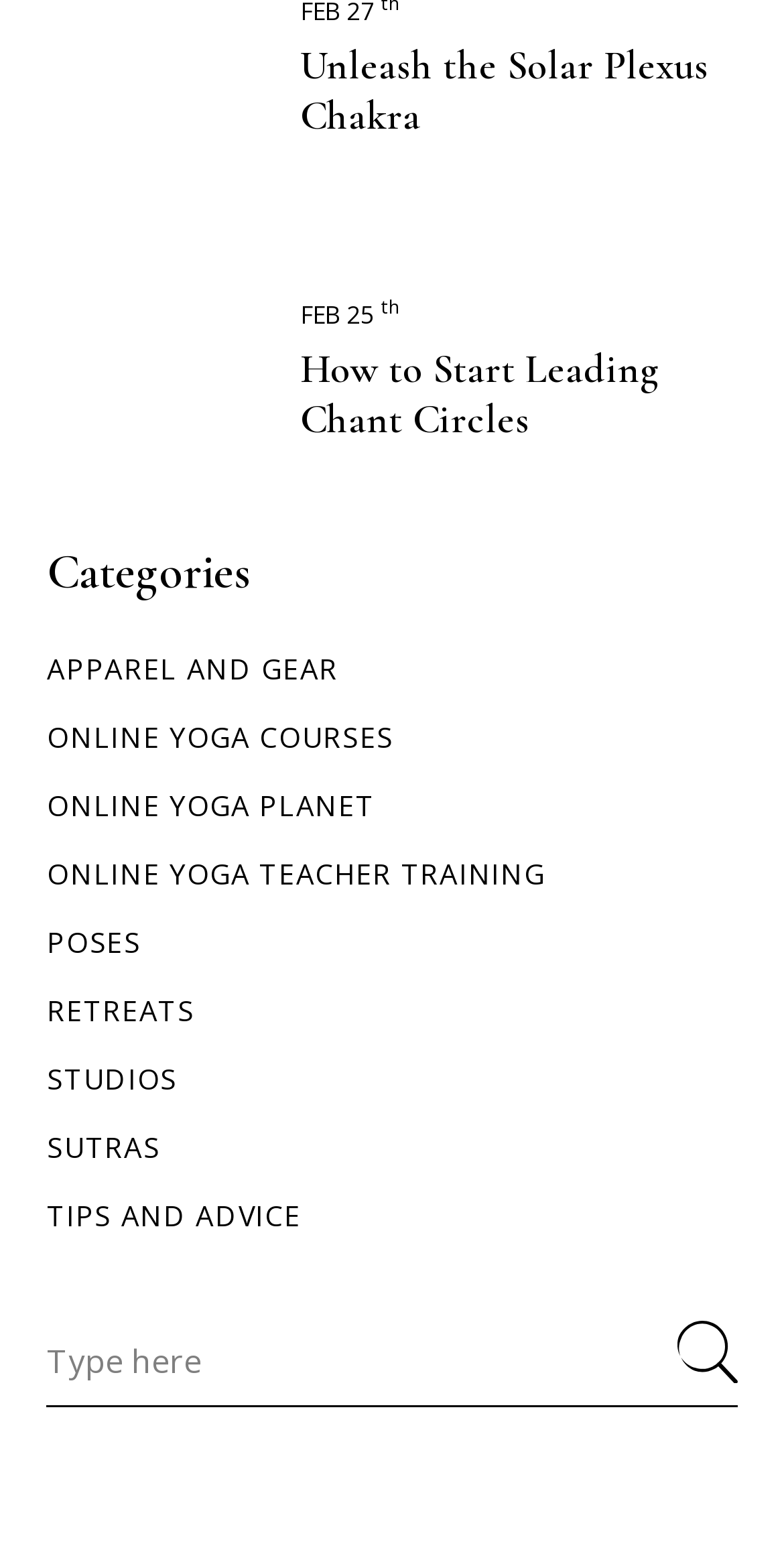Answer the question below using just one word or a short phrase: 
What is the date mentioned in the article?

FEB 25th